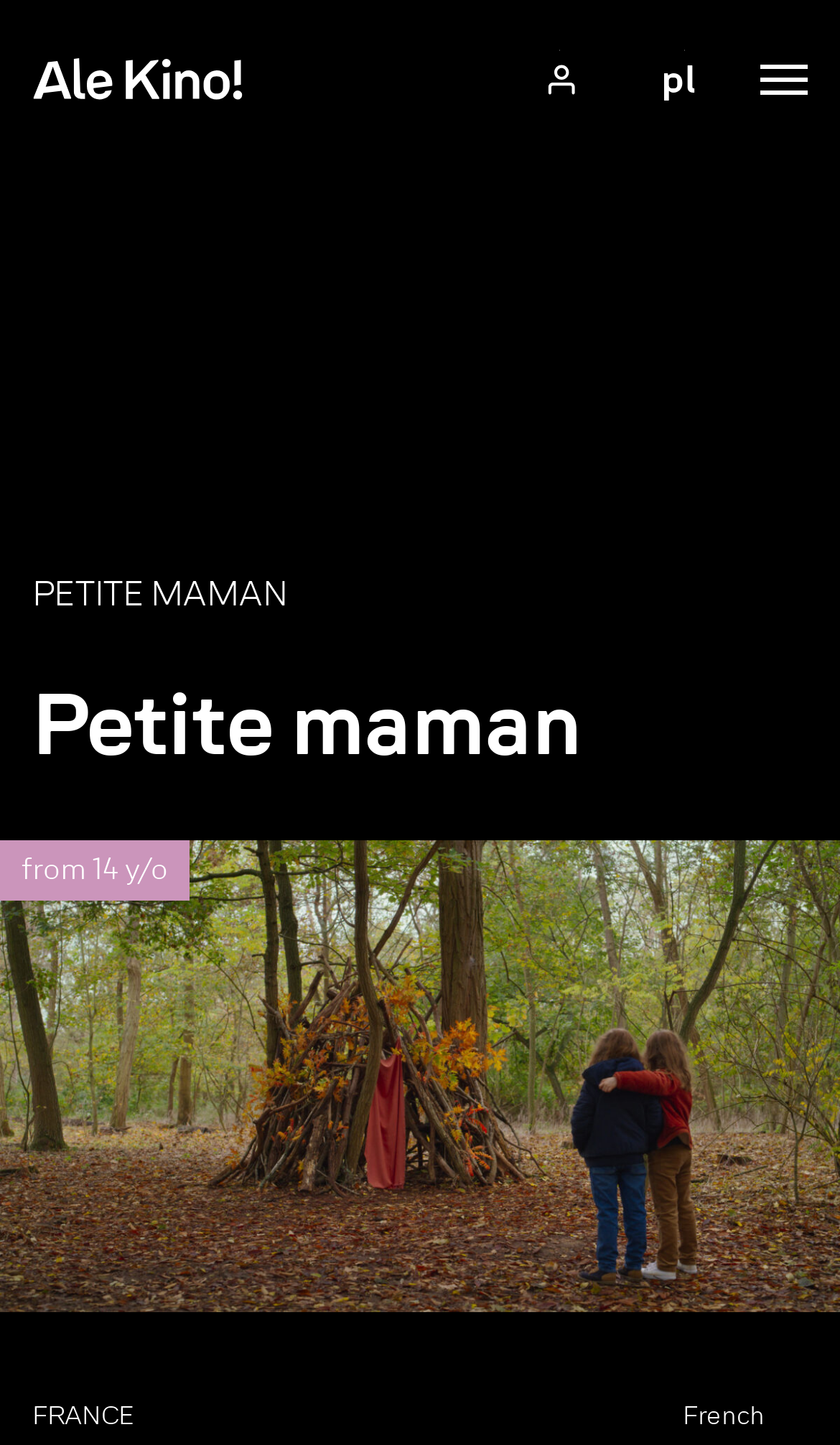Please find the bounding box for the following UI element description. Provide the coordinates in (top-left x, top-left y, bottom-right x, bottom-right y) format, with values between 0 and 1: Partners

[0.026, 0.871, 0.177, 0.907]